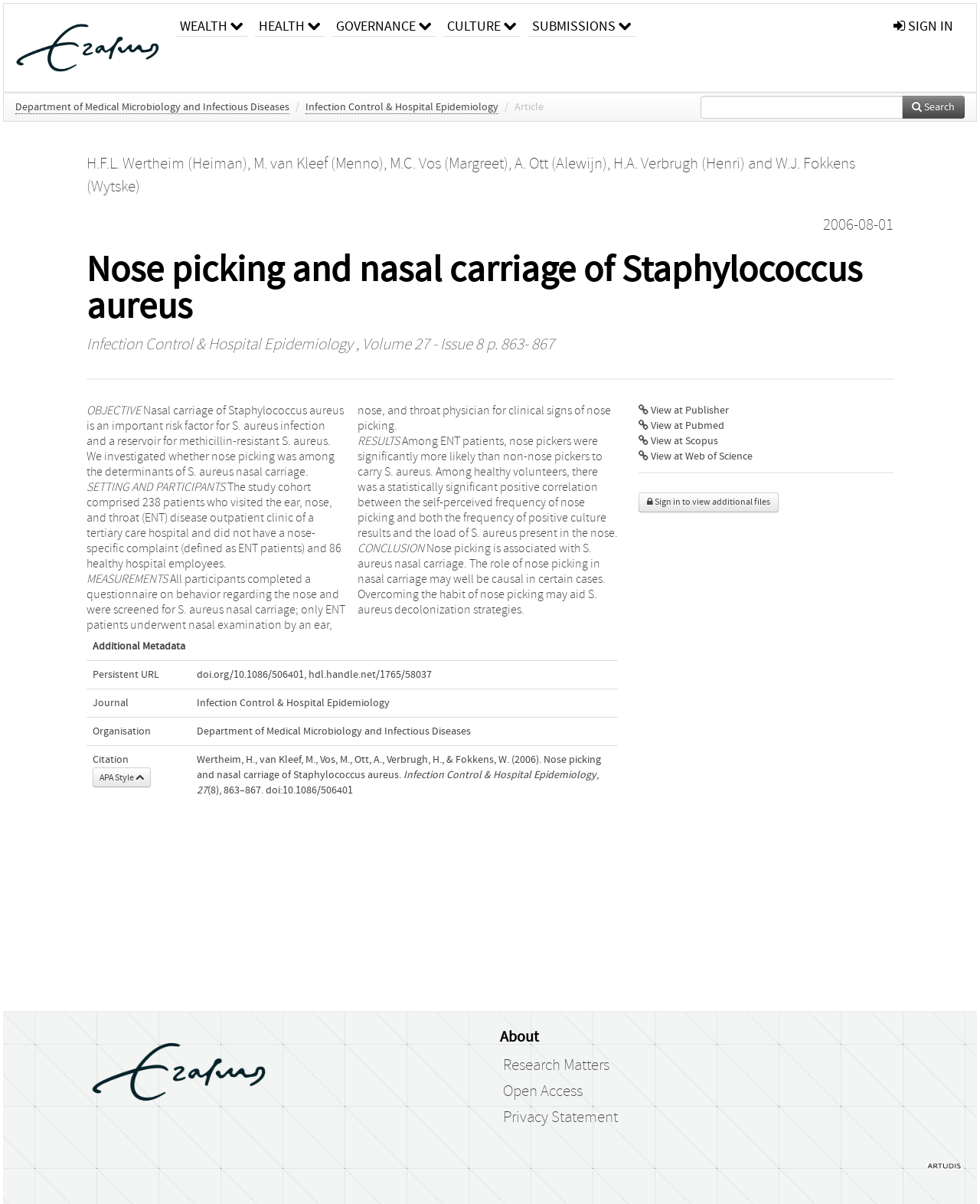Respond to the question below with a single word or phrase: What is the name of the department?

Department of Medical Microbiology and Infectious Diseases